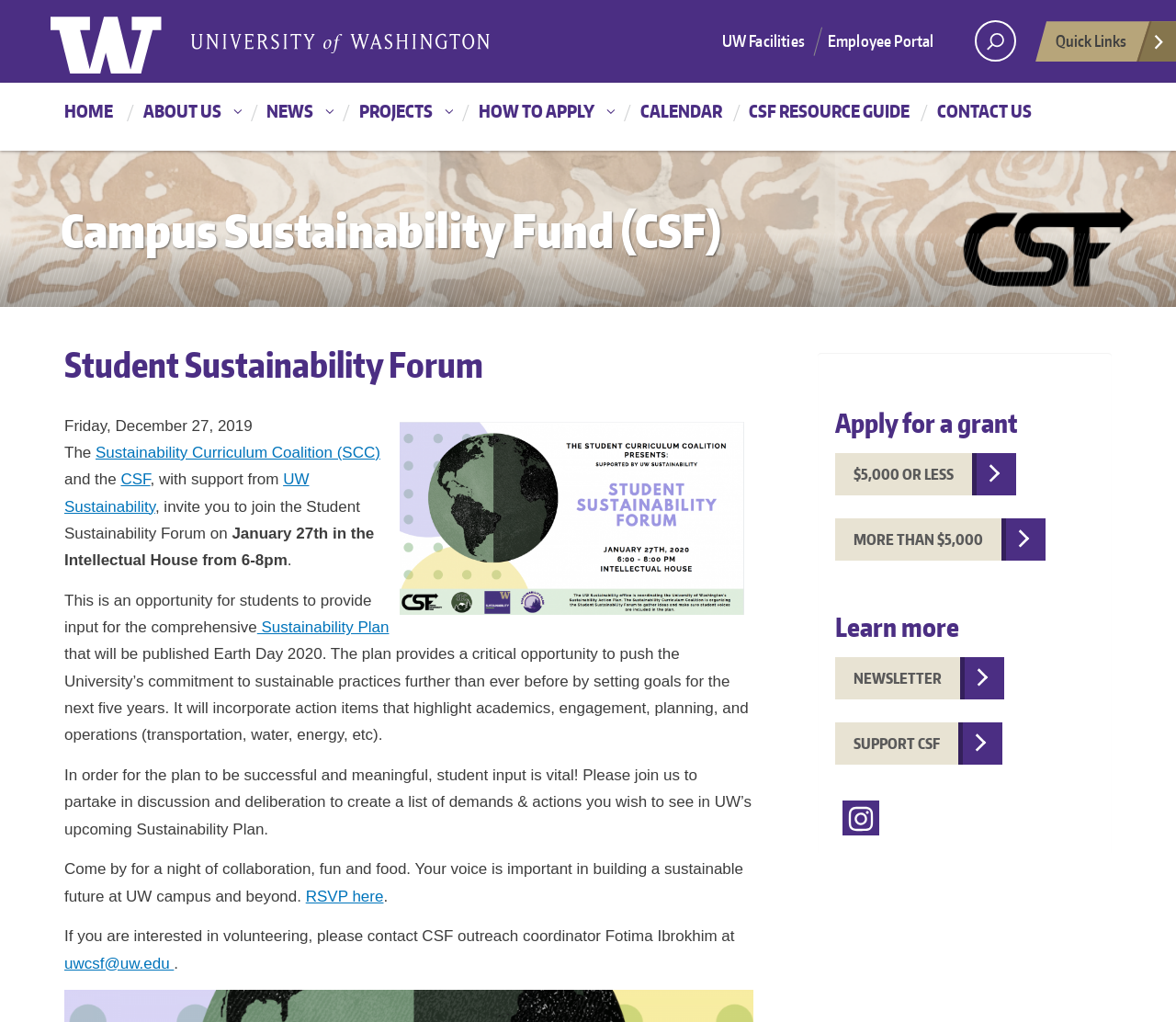Give a one-word or short phrase answer to this question: 
What is the name of the university?

University of Washington